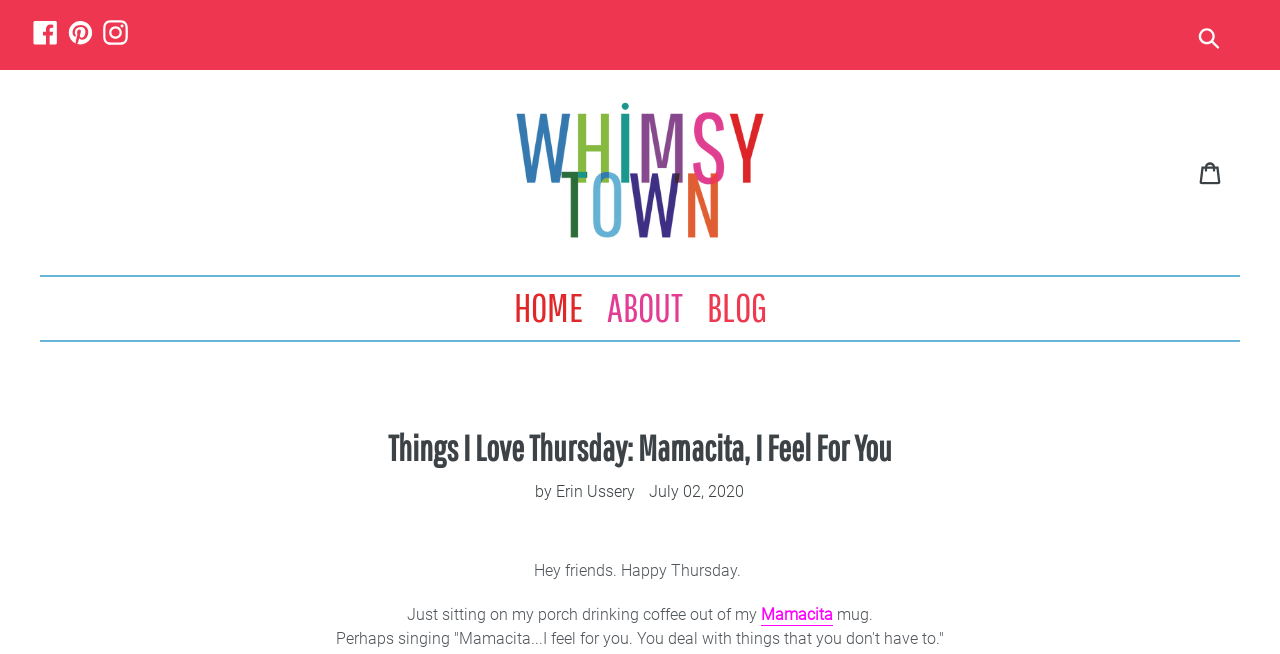Provide the bounding box for the UI element matching this description: "alt="Whimsy Town"".

[0.402, 0.153, 0.598, 0.367]